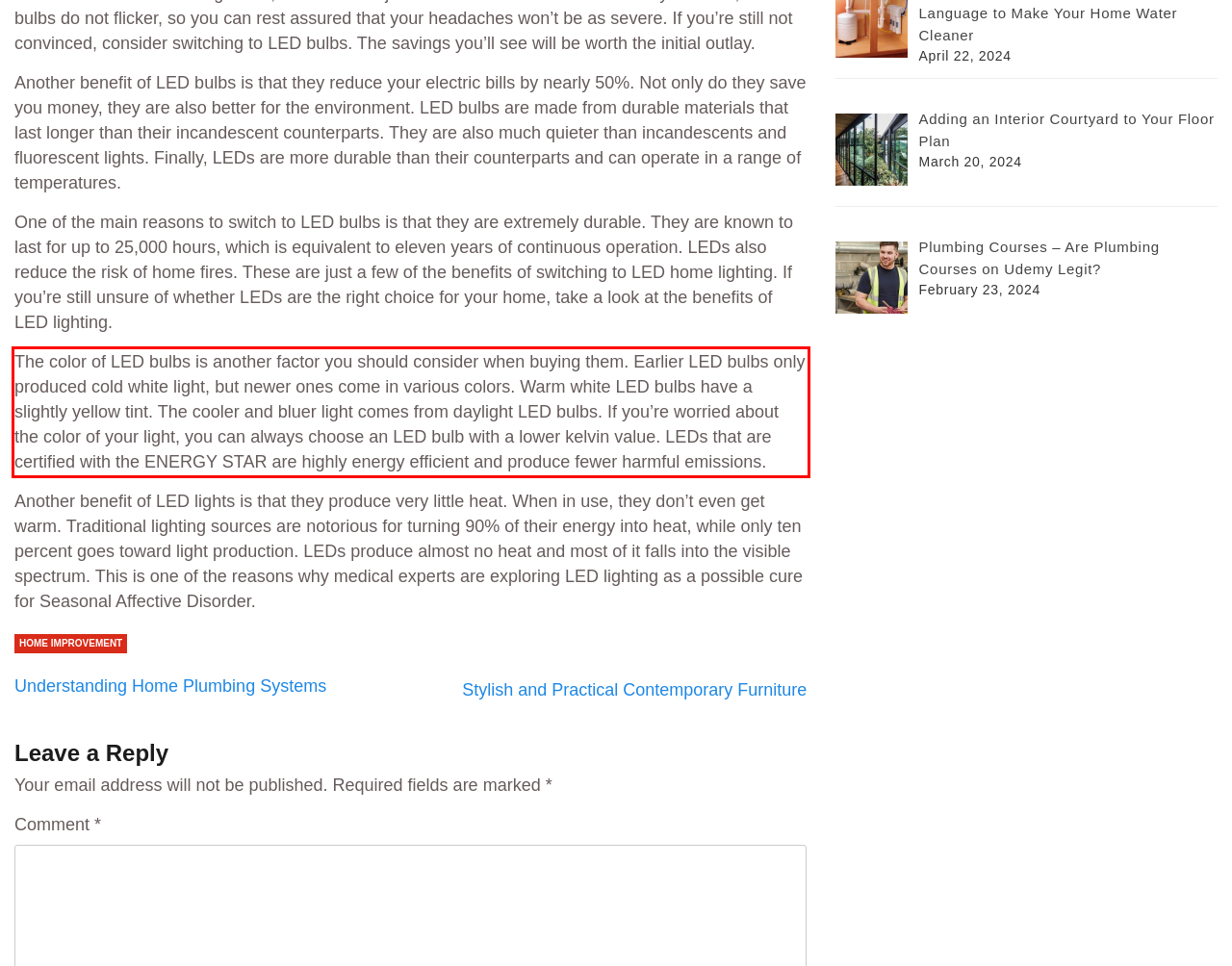Observe the screenshot of the webpage that includes a red rectangle bounding box. Conduct OCR on the content inside this red bounding box and generate the text.

The color of LED bulbs is another factor you should consider when buying them. Earlier LED bulbs only produced cold white light, but newer ones come in various colors. Warm white LED bulbs have a slightly yellow tint. The cooler and bluer light comes from daylight LED bulbs. If you’re worried about the color of your light, you can always choose an LED bulb with a lower kelvin value. LEDs that are certified with the ENERGY STAR are highly energy efficient and produce fewer harmful emissions.